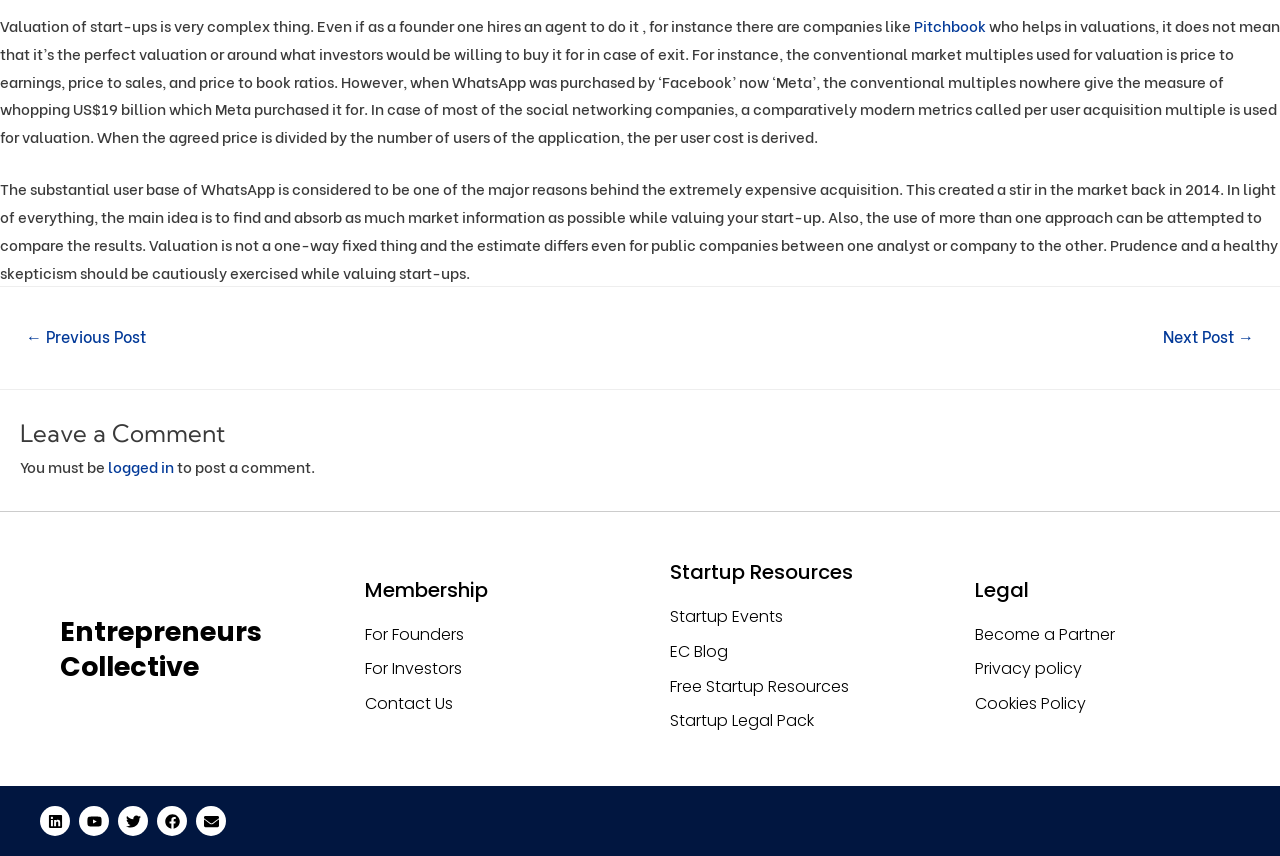Kindly provide the bounding box coordinates of the section you need to click on to fulfill the given instruction: "Click on the 'Pitchbook' link".

[0.714, 0.016, 0.77, 0.042]